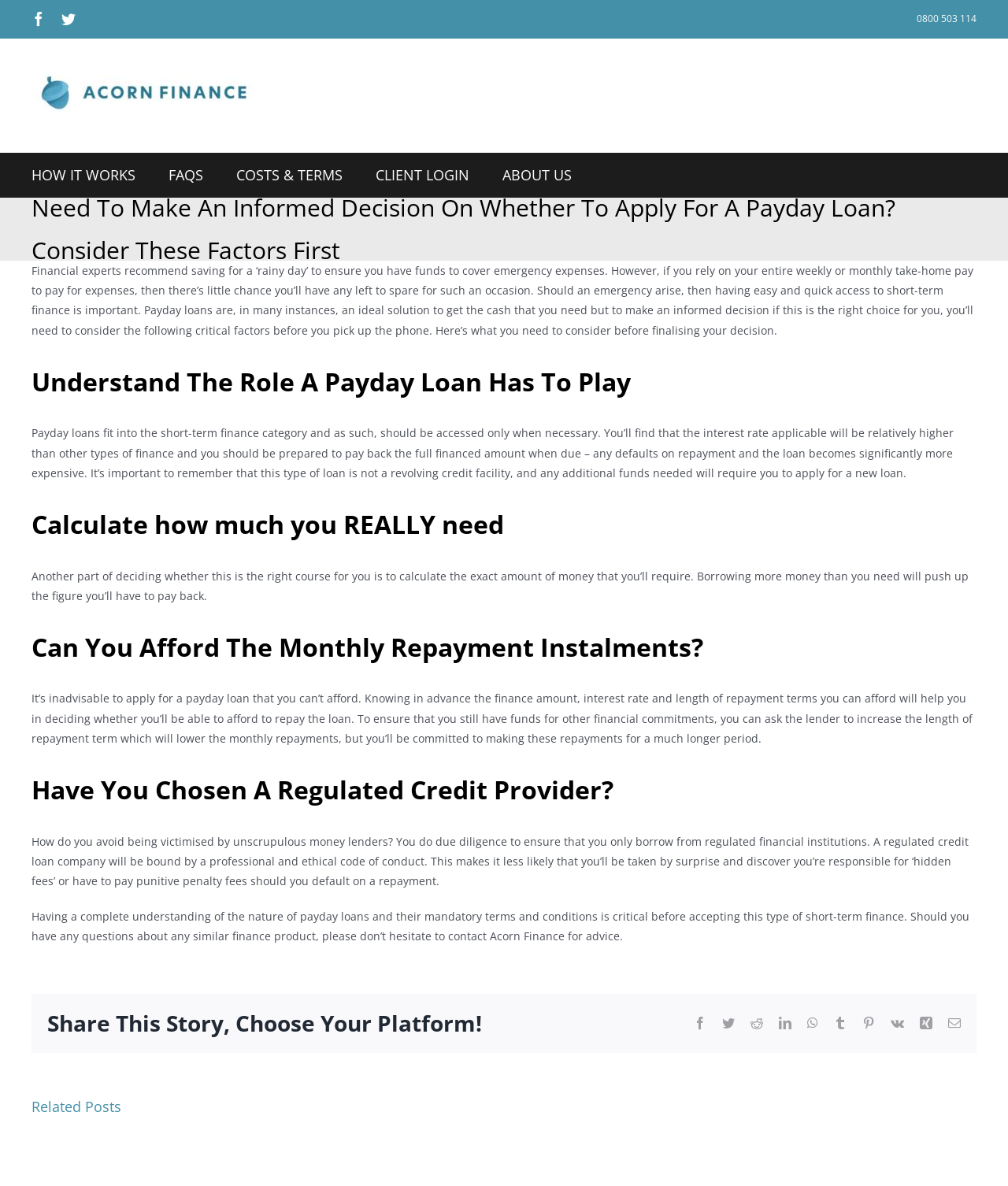Generate a comprehensive caption for the webpage you are viewing.

This webpage is about payday loans and provides guidance on how to make an informed decision when considering applying for one. At the top left corner, there are social media links to Facebook and Twitter, and a phone number "0800 503 114" is displayed on the top right corner. The Acorn Finance logo is situated on the top left, with a navigation menu below it, featuring links to "HOW IT WORKS", "FAQS", "COSTS & TERMS", "CLIENT LOGIN", and "ABOUT US".

The main content of the webpage is divided into sections, each with a heading. The first section explains the importance of having an emergency fund and how payday loans can be a solution. The following sections discuss critical factors to consider before applying for a payday loan, including understanding the role of payday loans, calculating the exact amount needed, affording monthly repayment instalments, and choosing a regulated credit provider.

Throughout the webpage, there are several headings and paragraphs of text that provide detailed information and advice on payday loans. At the bottom of the page, there is a section to share the story on various social media platforms, including Facebook, Twitter, Reddit, LinkedIn, and more. Additionally, there is a "Related Posts" section and a "Go to Top" link on the bottom right corner.